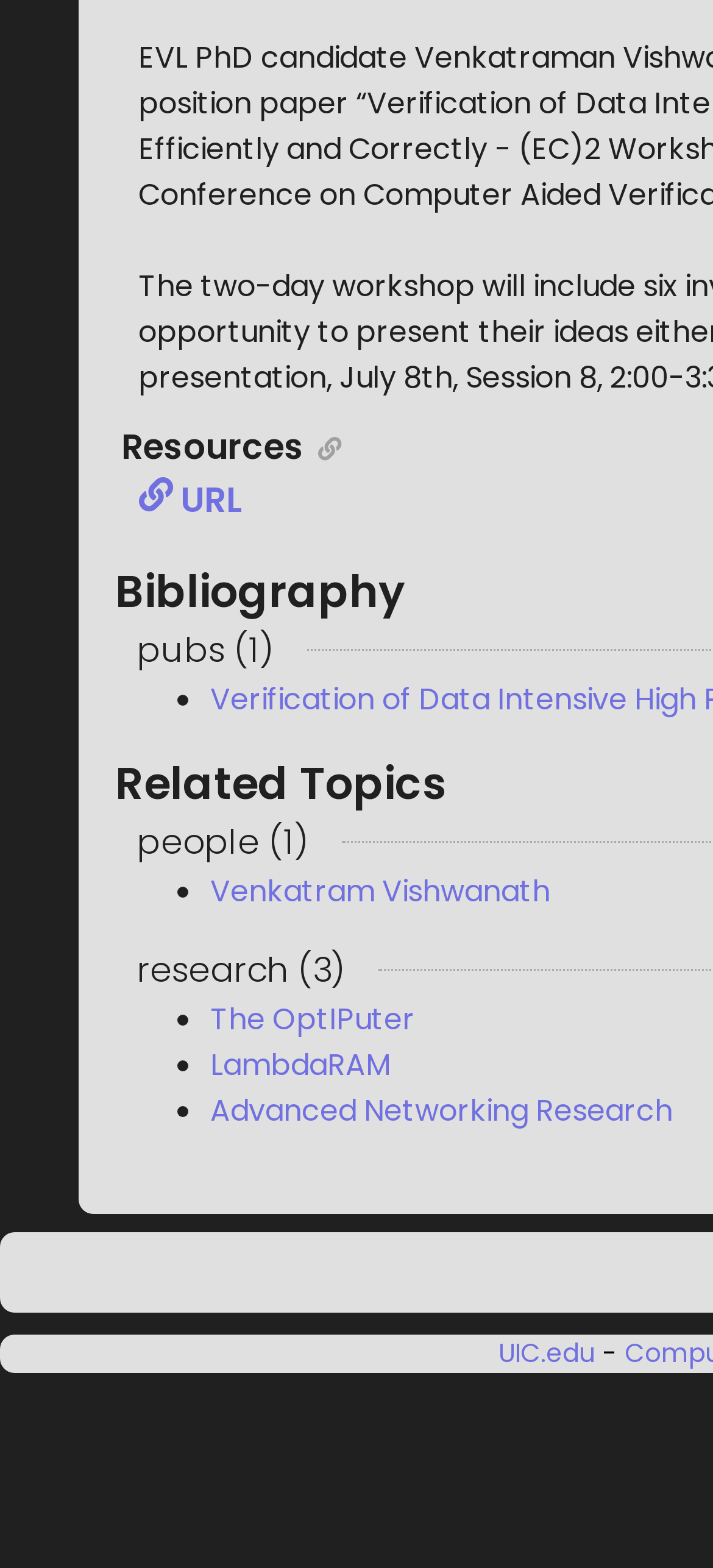Utilize the details in the image to thoroughly answer the following question: What is the name of the person mentioned?

I found the name 'Venkatram Vishwanath' in the link element with bounding box coordinates [0.295, 0.555, 0.772, 0.582].